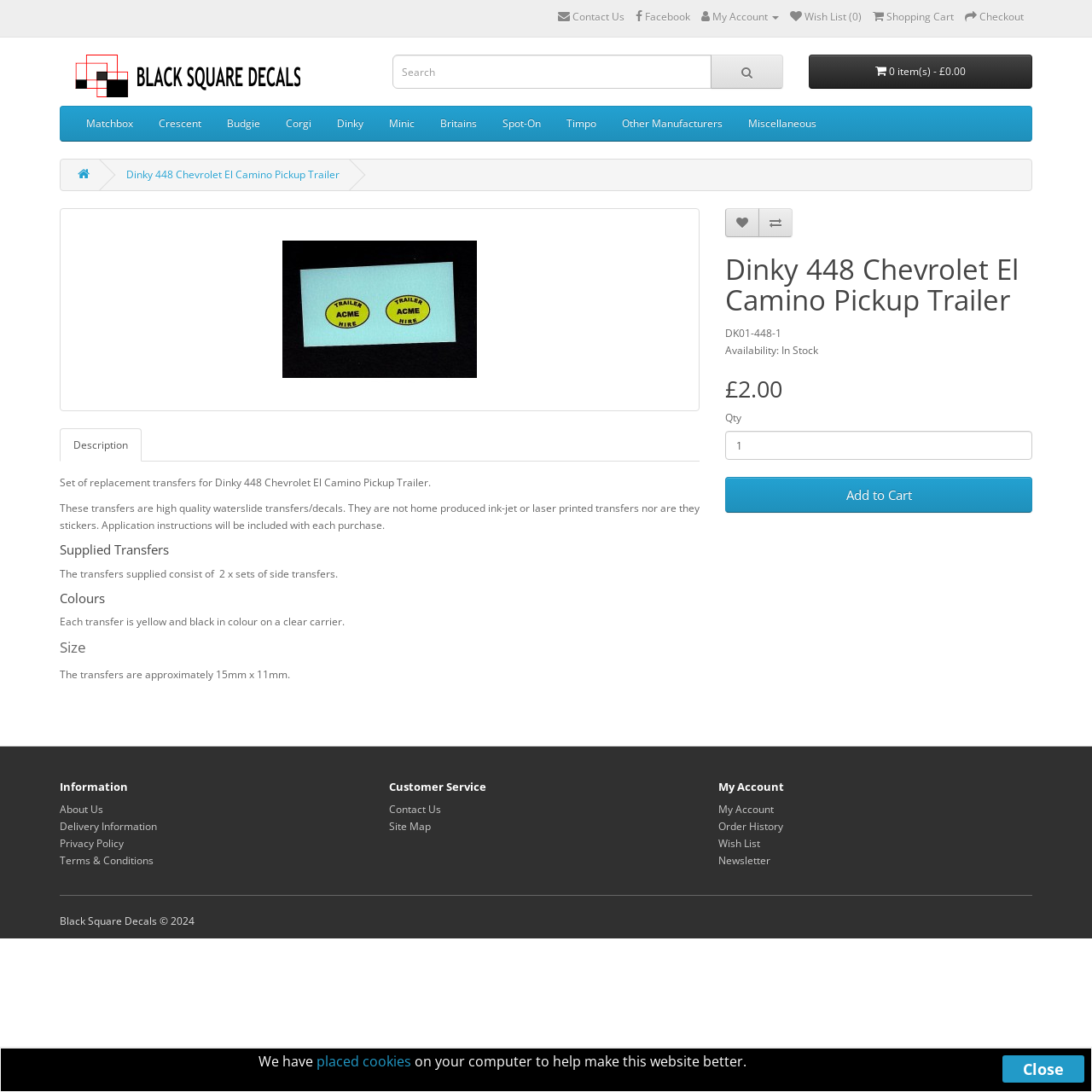Give a detailed overview of the webpage's appearance and contents.

This webpage is about high-quality replacement transfers/decals for the Dinky No 448 Chevrolet El Camino Pickup Trailer. At the top, there is a navigation bar with several links, including "Contact Us", "Facebook", "My Account", "Wish List", "Shopping Cart", and "Checkout". Below the navigation bar, there is a logo of "Black Square Decals" with an image, followed by a search box and a button.

On the left side, there are several links to different categories, including "Matchbox", "Crescent", "Budgie", "Corgi", "Dinky", "Minic", "Britains", "Spot-On", "Timpo", "Other Manufacturers", and "Miscellaneous". 

In the main content area, there is a heading "Dinky 448 Chevrolet El Camino Pickup Trailer" followed by a description of the product, which is a set of high-quality waterslide transfers/decals. The description includes details about the application instructions, the supplied transfers, colors, and size. 

Below the description, there are buttons to add the product to the cart, and a section to select the quantity. The product's availability and price are also displayed. 

At the bottom of the page, there are three columns of links, including "Information", "Customer Service", and "My Account". The "Information" section includes links to "About Us", "Delivery Information", "Privacy Policy", and "Terms & Conditions". The "Customer Service" section includes links to "Contact Us" and "Site Map". The "My Account" section includes links to "My Account", "Order History", "Wish List", and "Newsletter". Finally, there is a copyright notice at the very bottom of the page.